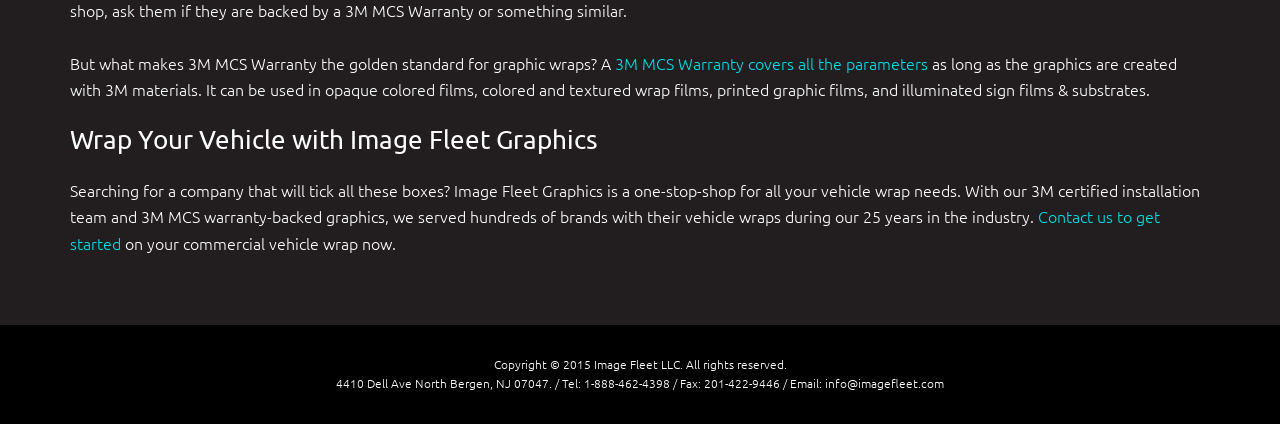Given the element description "alt="Gold Locksmith Store"", identify the bounding box of the corresponding UI element.

None